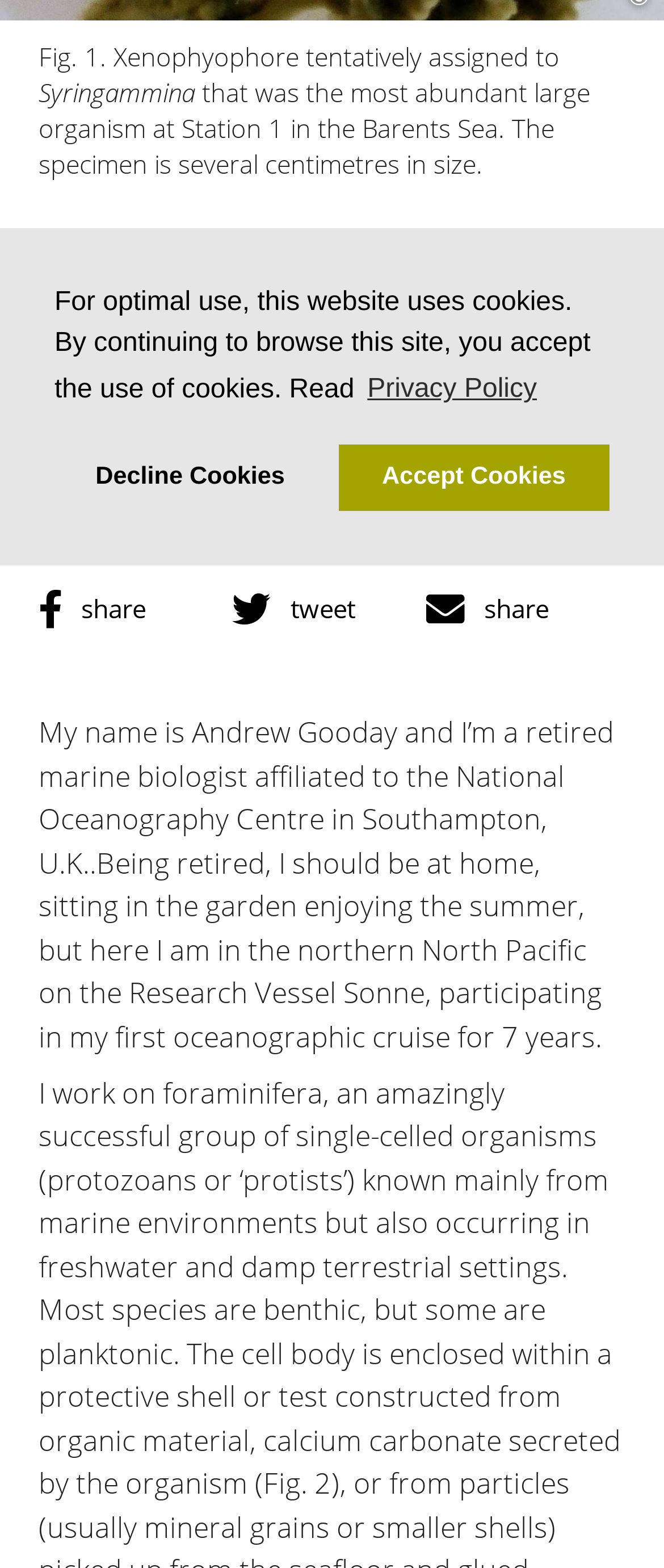Identify the bounding box coordinates for the UI element described as follows: Accept Cookies. Use the format (top-left x, top-left y, bottom-right x, bottom-right y) and ensure all values are floating point numbers between 0 and 1.

[0.509, 0.283, 0.918, 0.326]